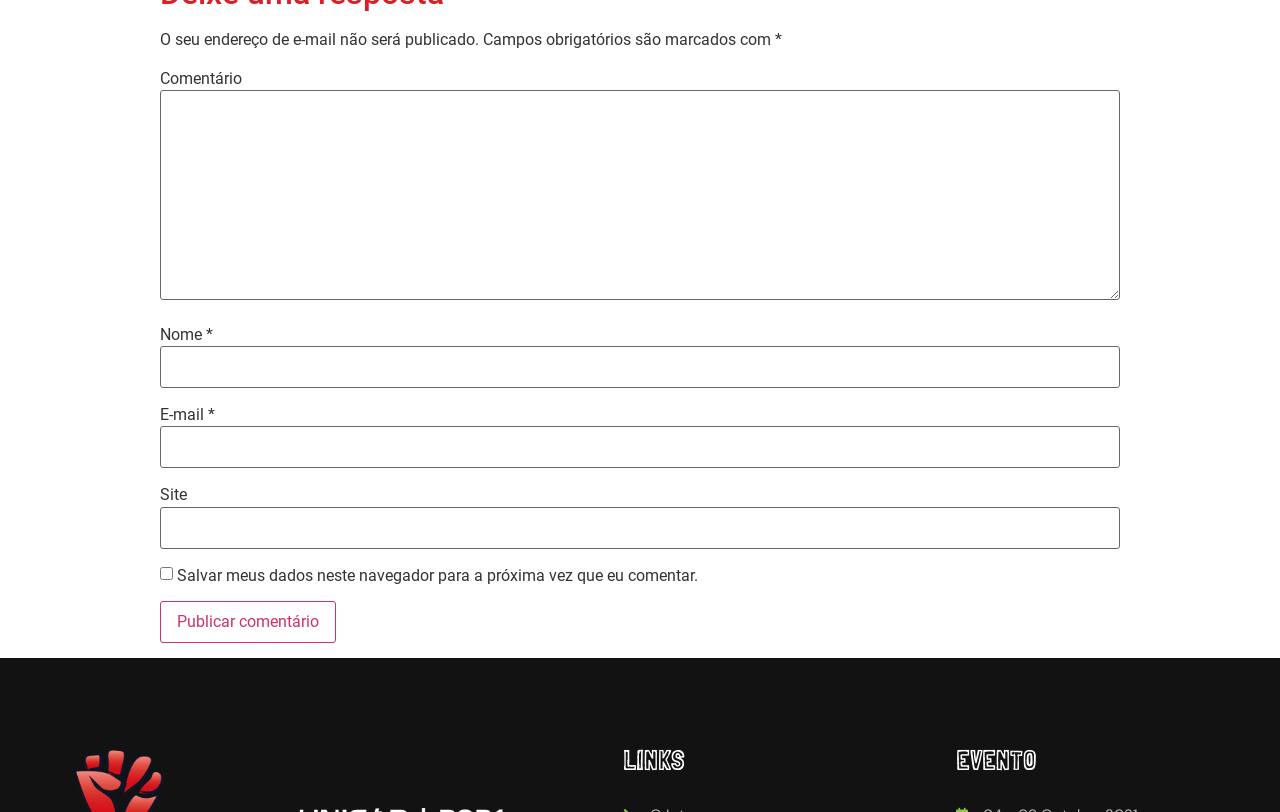Given the webpage screenshot, identify the bounding box of the UI element that matches this description: "parent_node: Comentário name="comment"".

[0.125, 0.111, 0.875, 0.37]